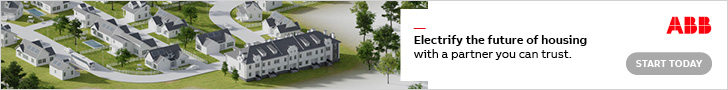Give a concise answer using one word or a phrase to the following question:
What is the company promoting in the image?

Electrical solutions